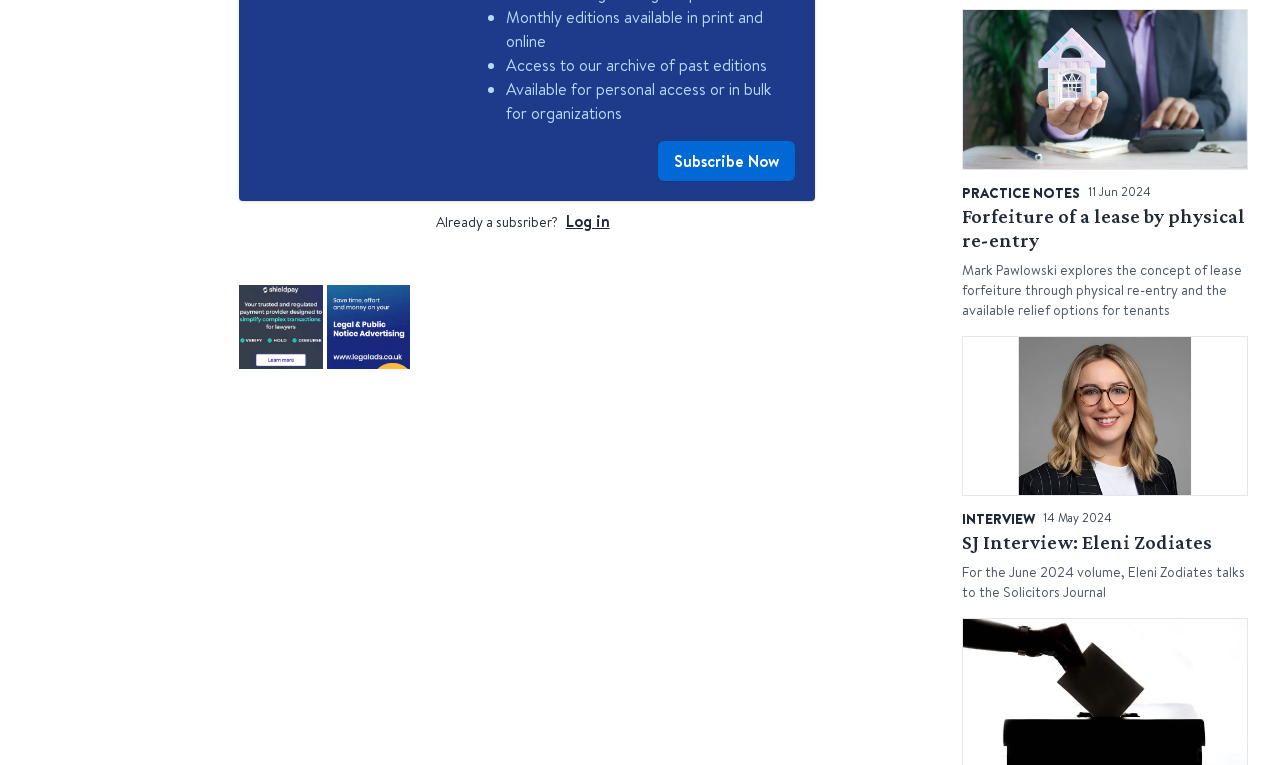Find and indicate the bounding box coordinates of the region you should select to follow the given instruction: "View the advertisement".

[0.186, 0.373, 0.252, 0.482]